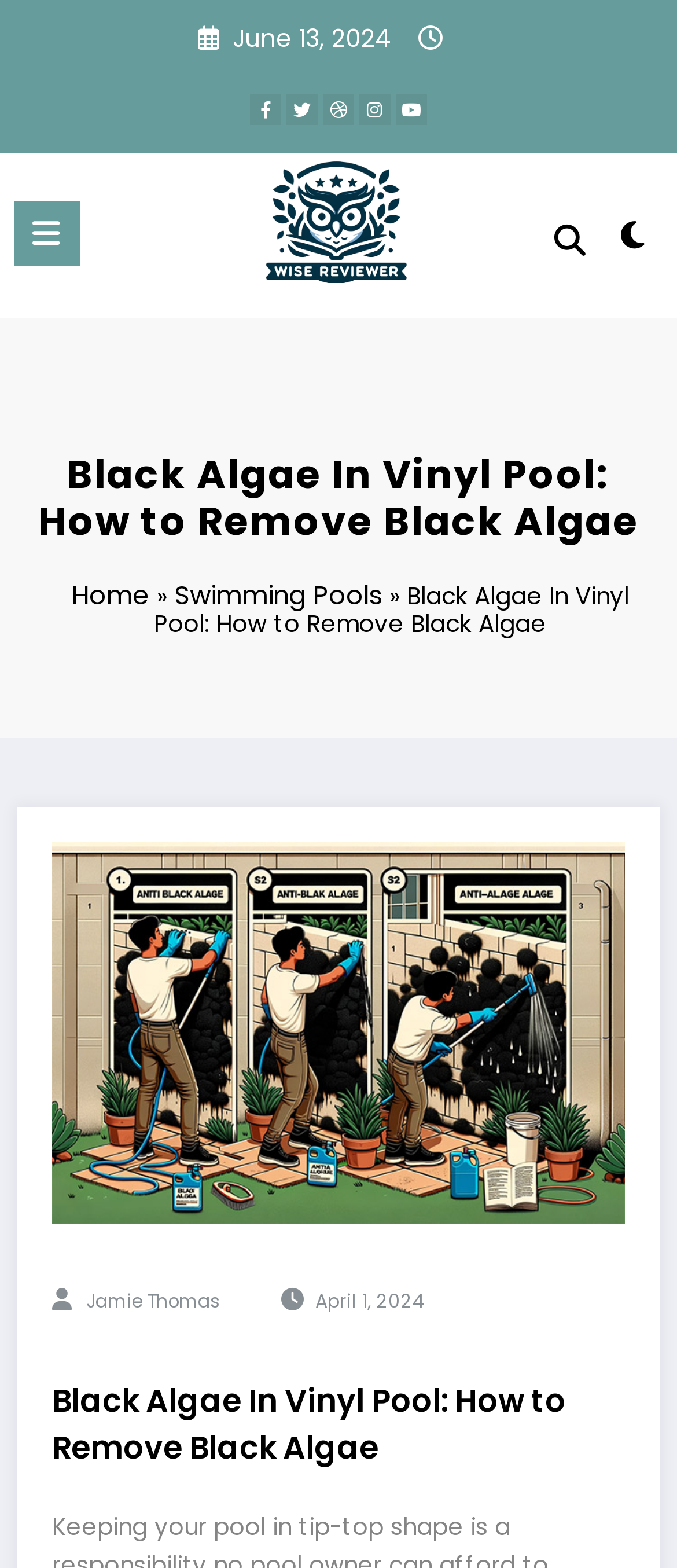What is the date of the article?
Using the screenshot, give a one-word or short phrase answer.

June 13, 2024